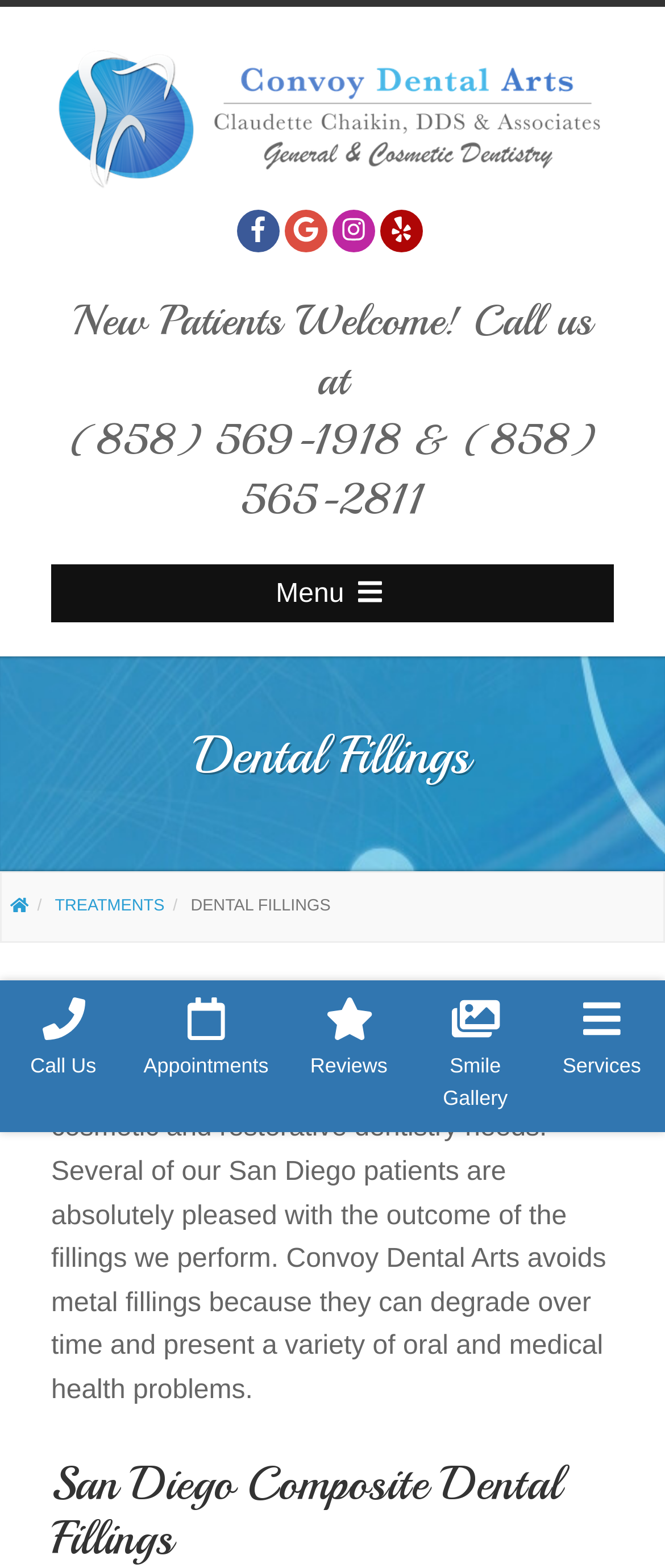Determine the bounding box coordinates of the element's region needed to click to follow the instruction: "Click on the Convoy Dental Arts logo". Provide these coordinates as four float numbers between 0 and 1, formatted as [left, top, right, bottom].

[0.077, 0.026, 0.923, 0.122]